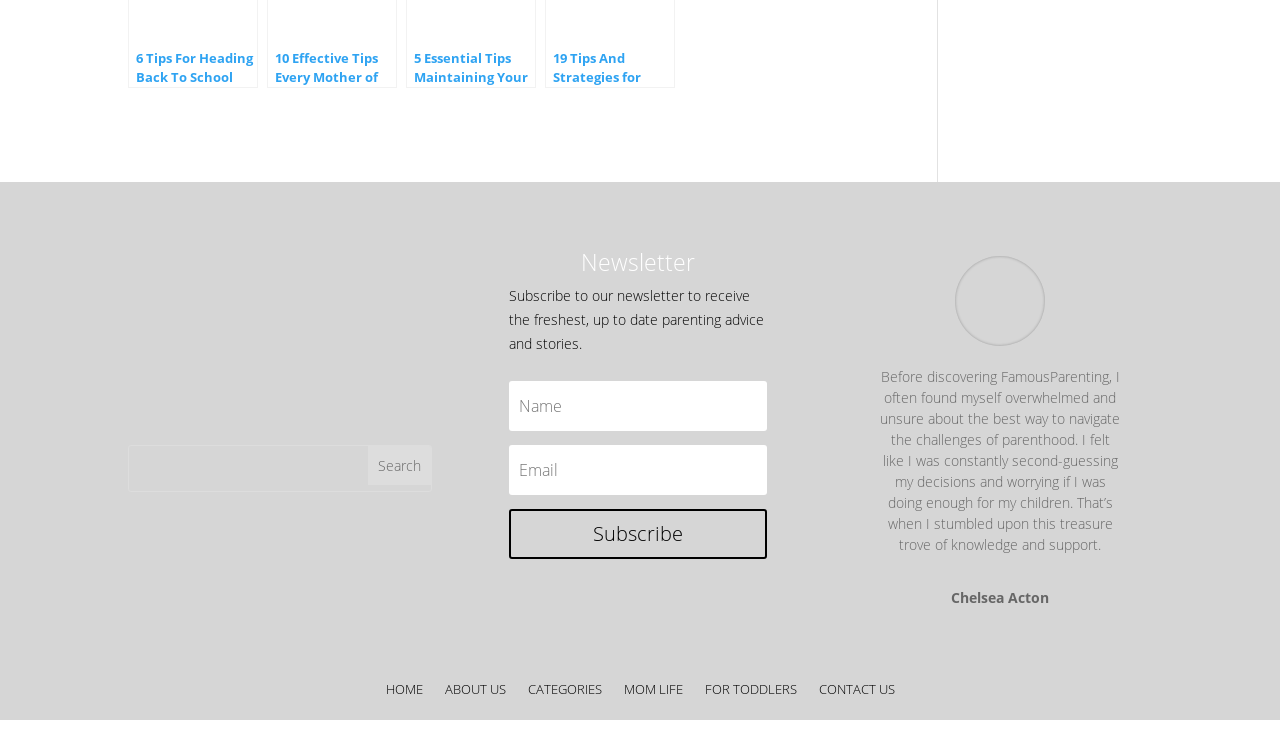Find the bounding box coordinates of the element to click in order to complete the given instruction: "Go to the home page."

[0.301, 0.906, 0.33, 0.935]